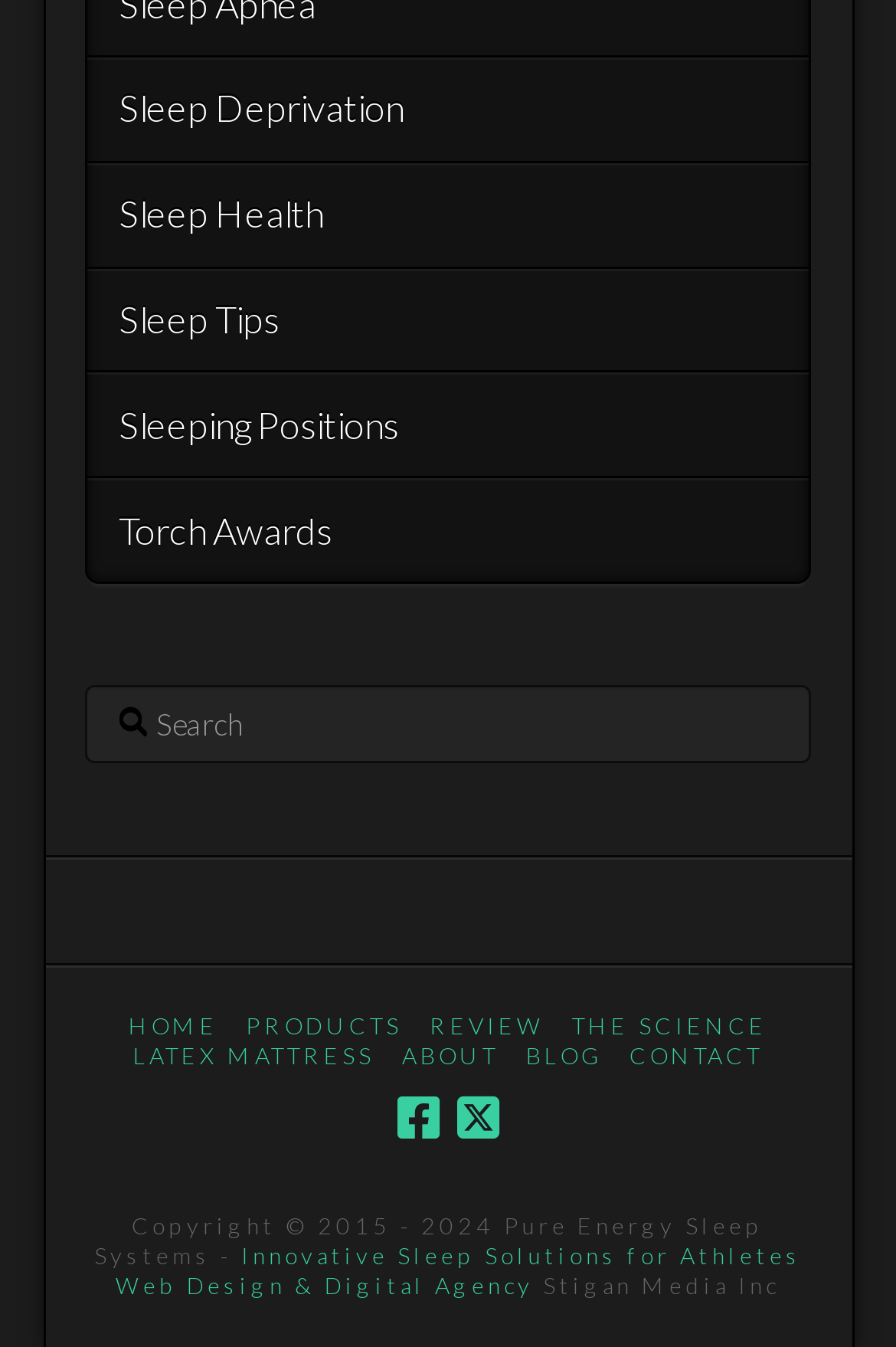What is the name of the company?
Please give a detailed answer to the question using the information shown in the image.

The name of the company can be found at the bottom of the webpage, which is 'Pure Energy Sleep Systems', as indicated by the StaticText element with the corresponding OCR text.